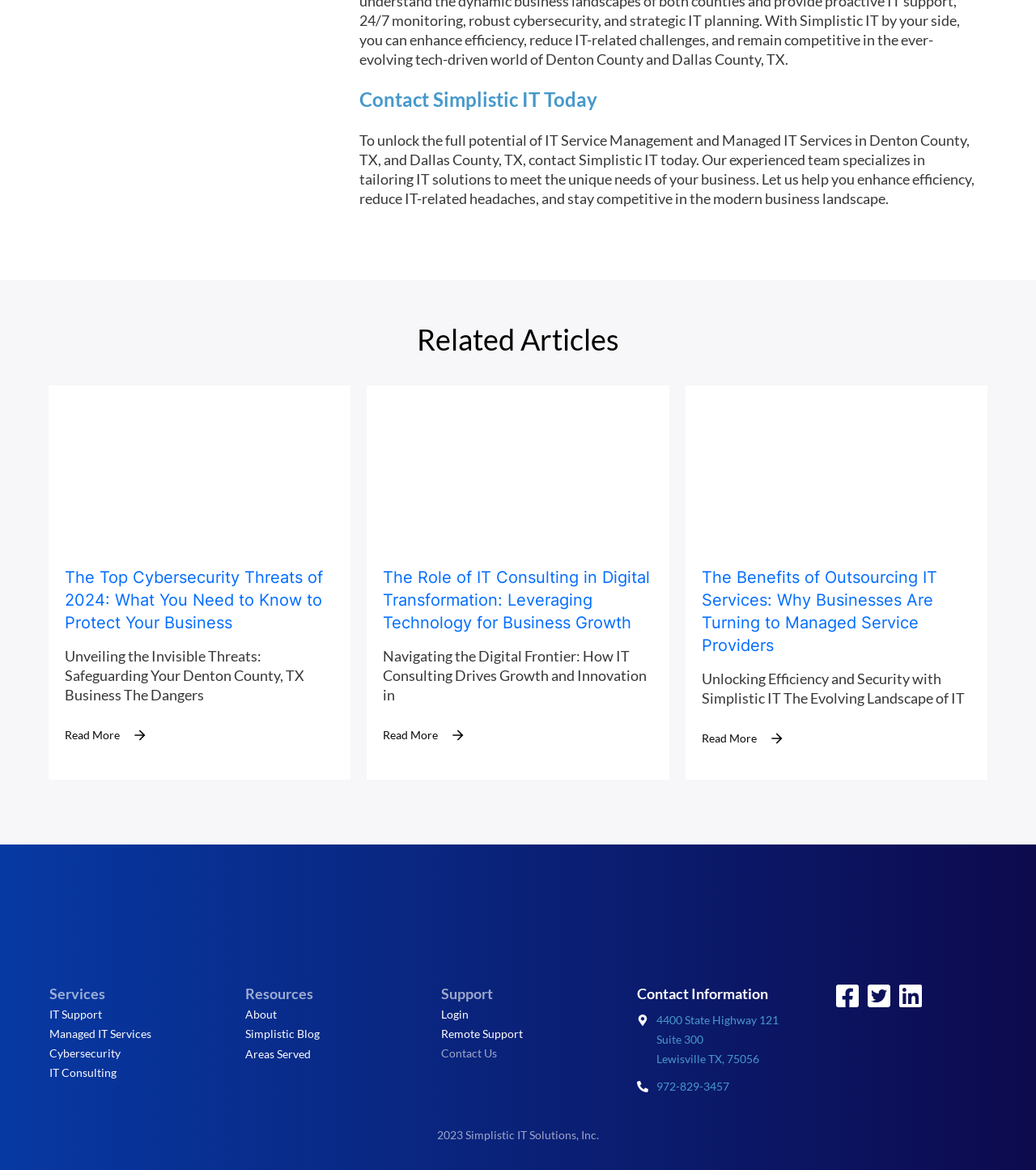What is the main topic of the webpage?
Observe the image and answer the question with a one-word or short phrase response.

IT Services